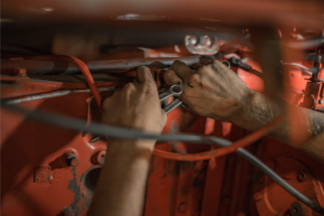What kind of work is being done on the vehicle?
Provide a concise answer using a single word or phrase based on the image.

Maintenance or repair